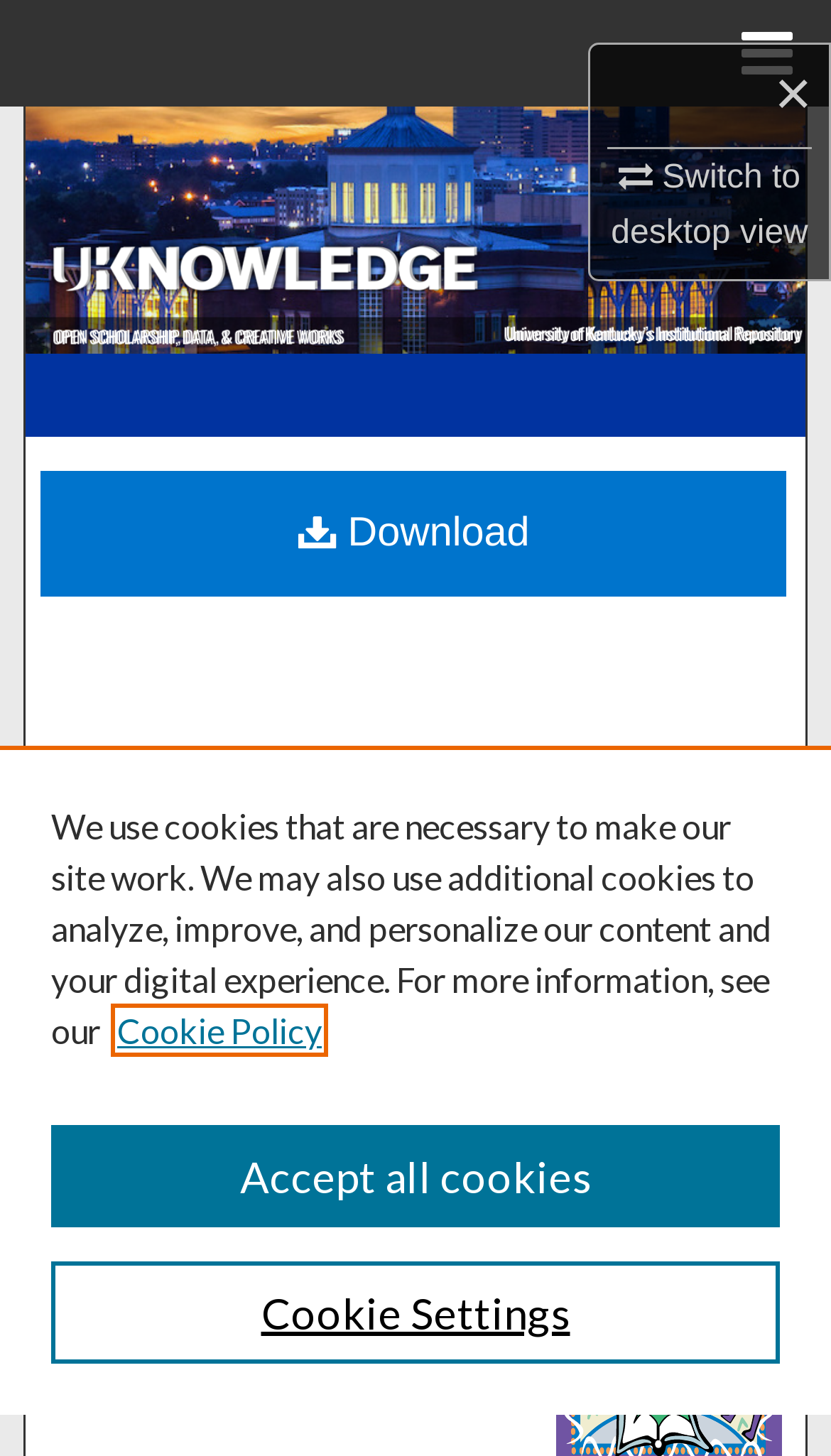Generate a comprehensive caption for the webpage you are viewing.

This webpage appears to be a research article or academic paper titled "Oral Contraceptives and Reproductive Cancers: Weighing the Risks and Benefits" by Ann L. Coker, Susan Harlap, et al. At the top right corner, there is a link to switch to desktop view and a menu icon. On the top left, there is a UKnowledge logo with a link to the UKnowledge website.

Below the logo, there are several links to different sections, including the Office of the Vice President for Research, Interdisciplinary Research Centers & Institutes, Center for Research on Violence Against Women, and Faculty Journal Articles. These links are arranged horizontally across the page.

In the main content area, there is a prominent link to download the article. Above this link, there is a large image related to the Center for Research on Violence Against Women.

At the bottom of the page, there is a cookie banner with a privacy alert dialog. The dialog explains the website's cookie policy and provides links to learn more and adjust cookie settings. There are two buttons: "Cookie Settings" and "Accept all cookies".